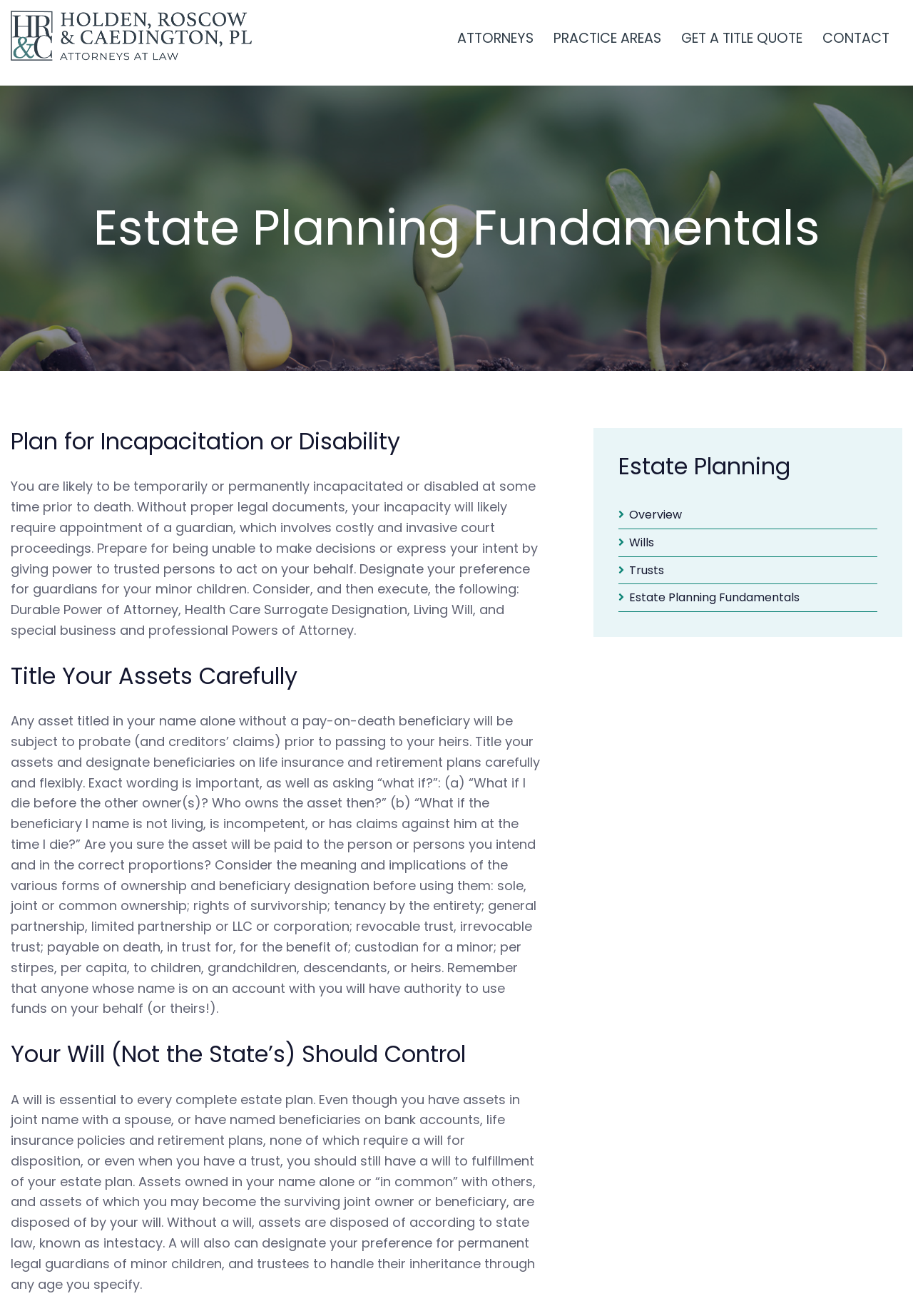How many subheadings are there under 'Estate Planning'?
Answer with a single word or phrase, using the screenshot for reference.

4